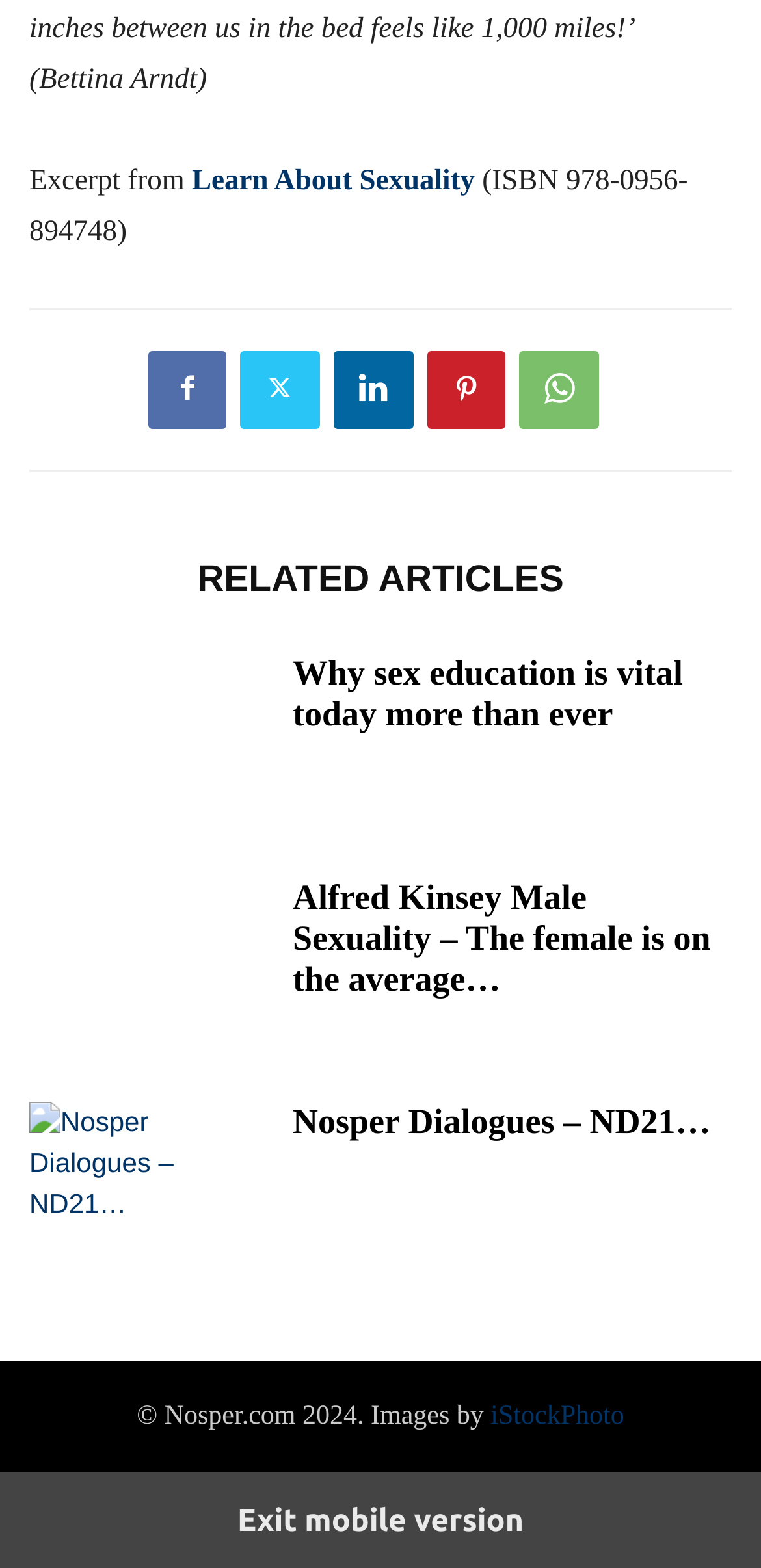Using the provided element description: "Pinterest", determine the bounding box coordinates of the corresponding UI element in the screenshot.

[0.562, 0.224, 0.664, 0.273]